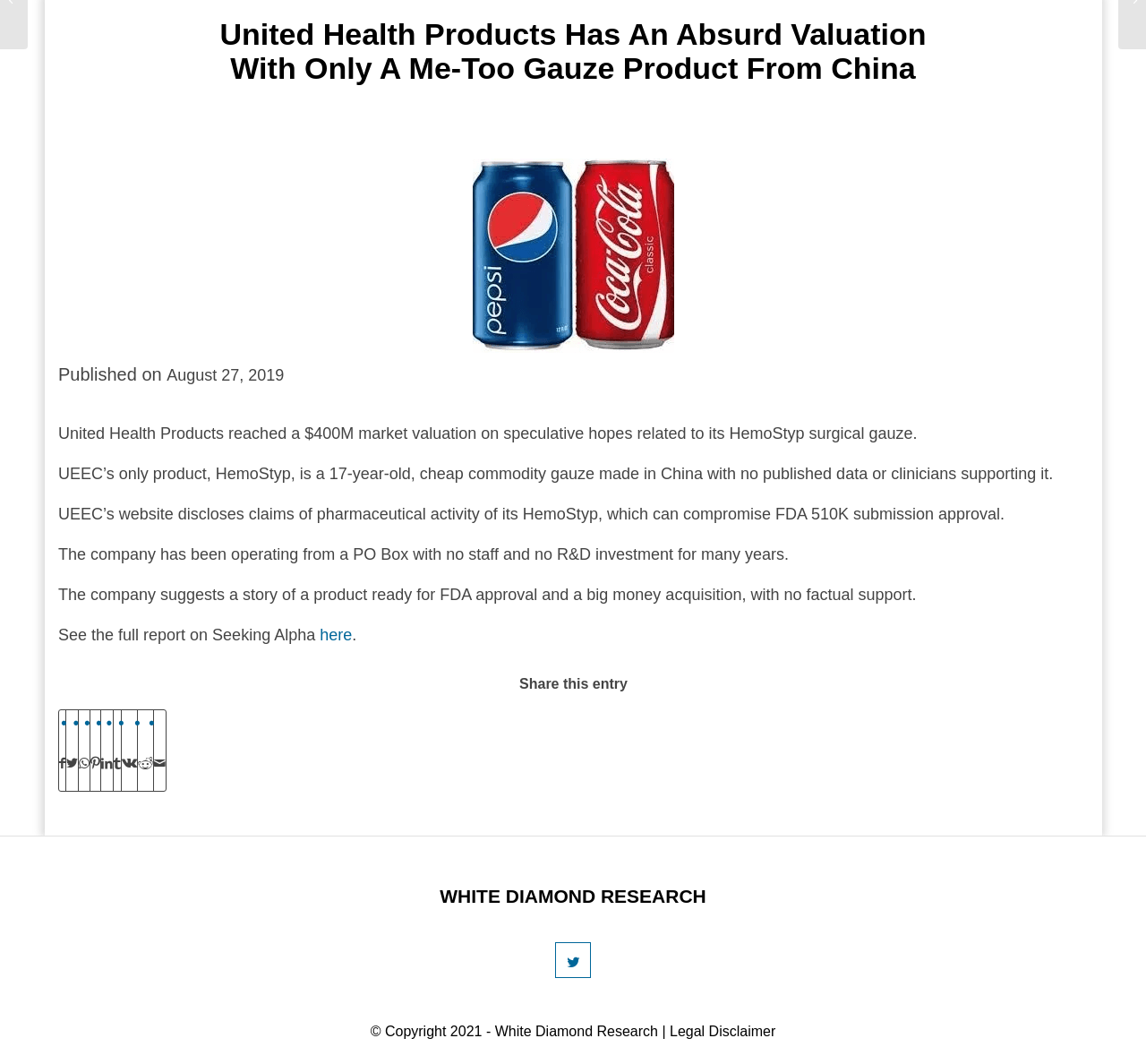Using the provided element description: "Legal Disclaimer", determine the bounding box coordinates of the corresponding UI element in the screenshot.

[0.584, 0.962, 0.677, 0.976]